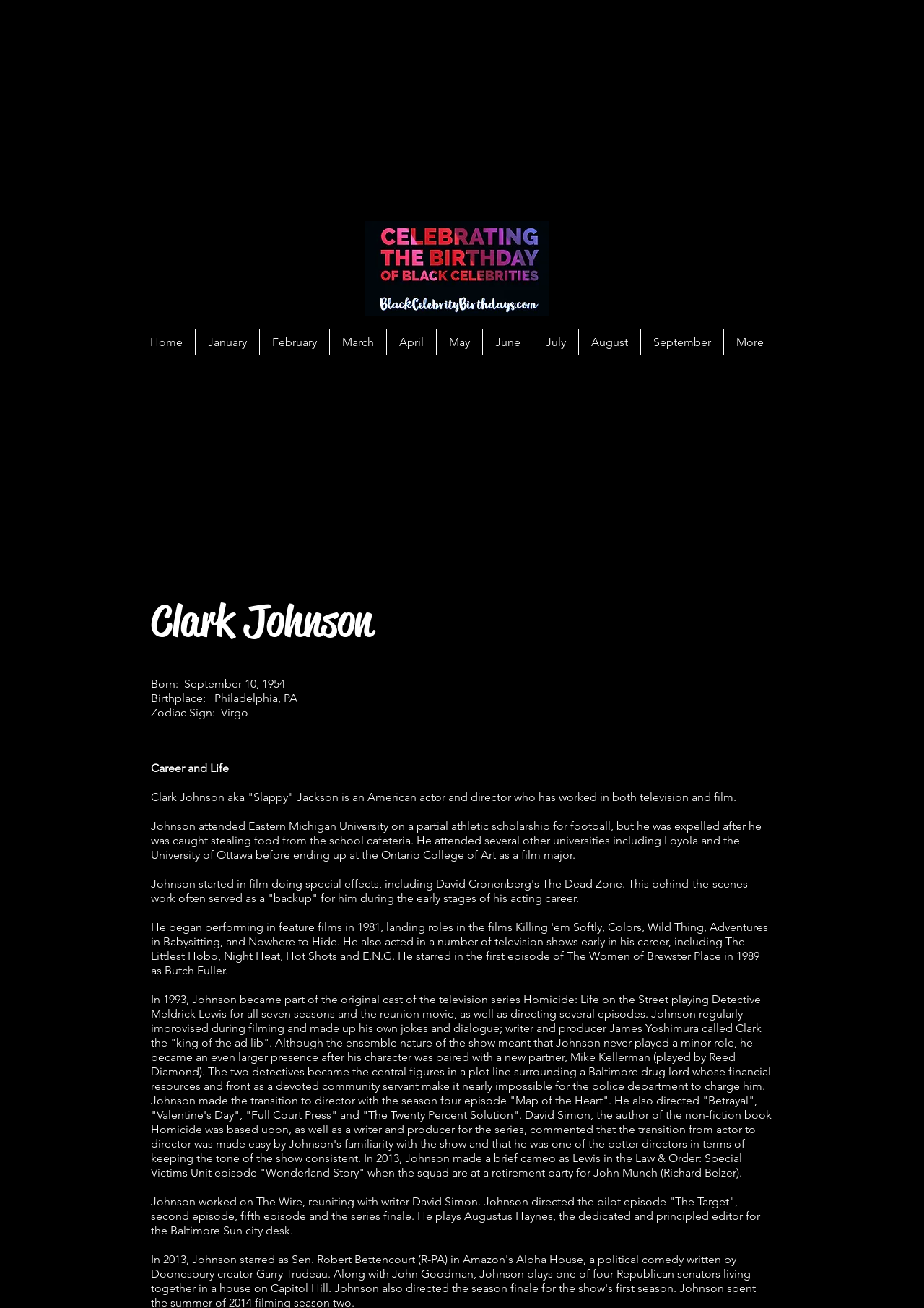Indicate the bounding box coordinates of the element that needs to be clicked to satisfy the following instruction: "Click the 'Home' link". The coordinates should be four float numbers between 0 and 1, i.e., [left, top, right, bottom].

[0.148, 0.252, 0.211, 0.271]